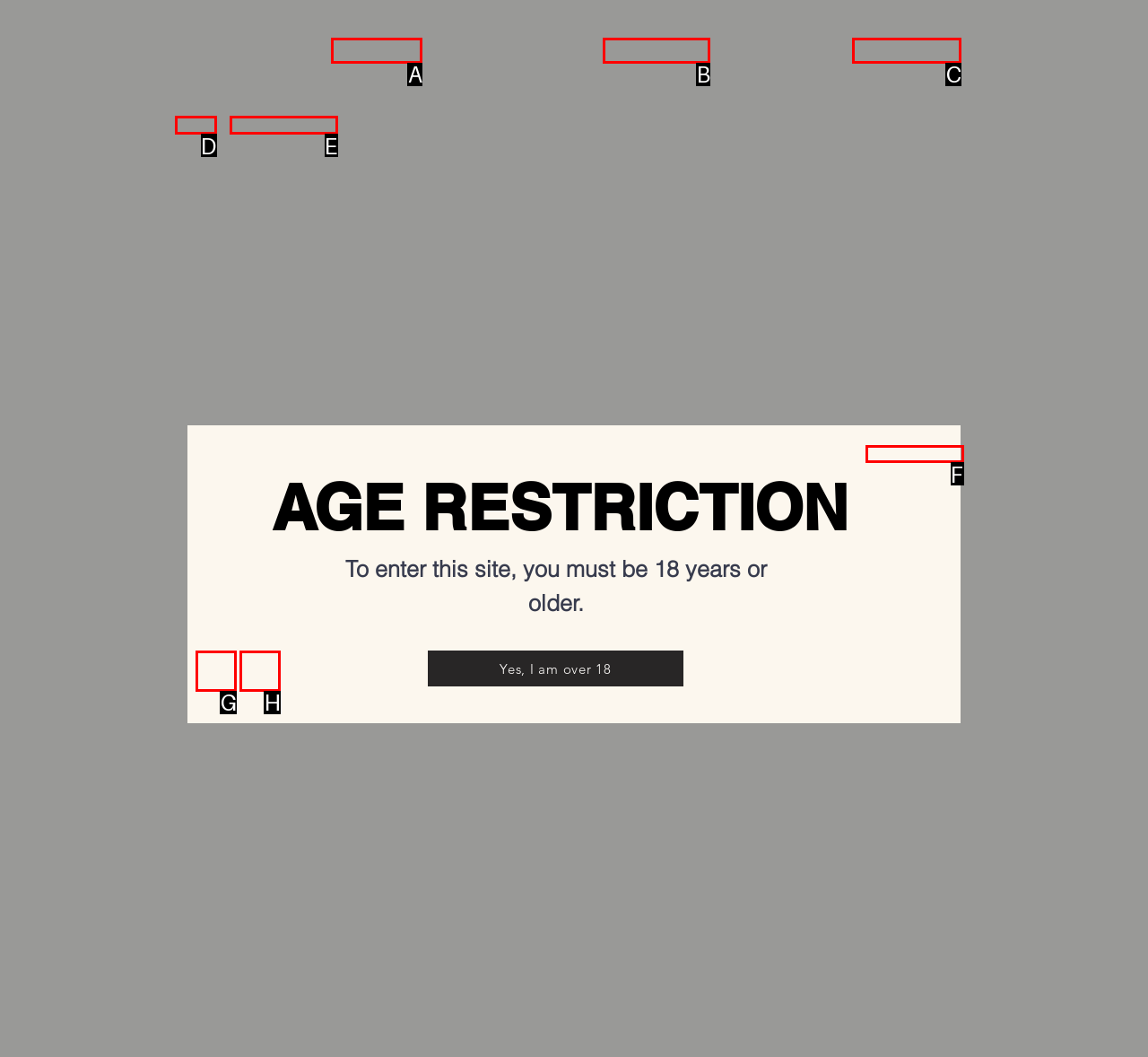Choose the UI element that best aligns with the description: SHOP WINES
Respond with the letter of the chosen option directly.

B